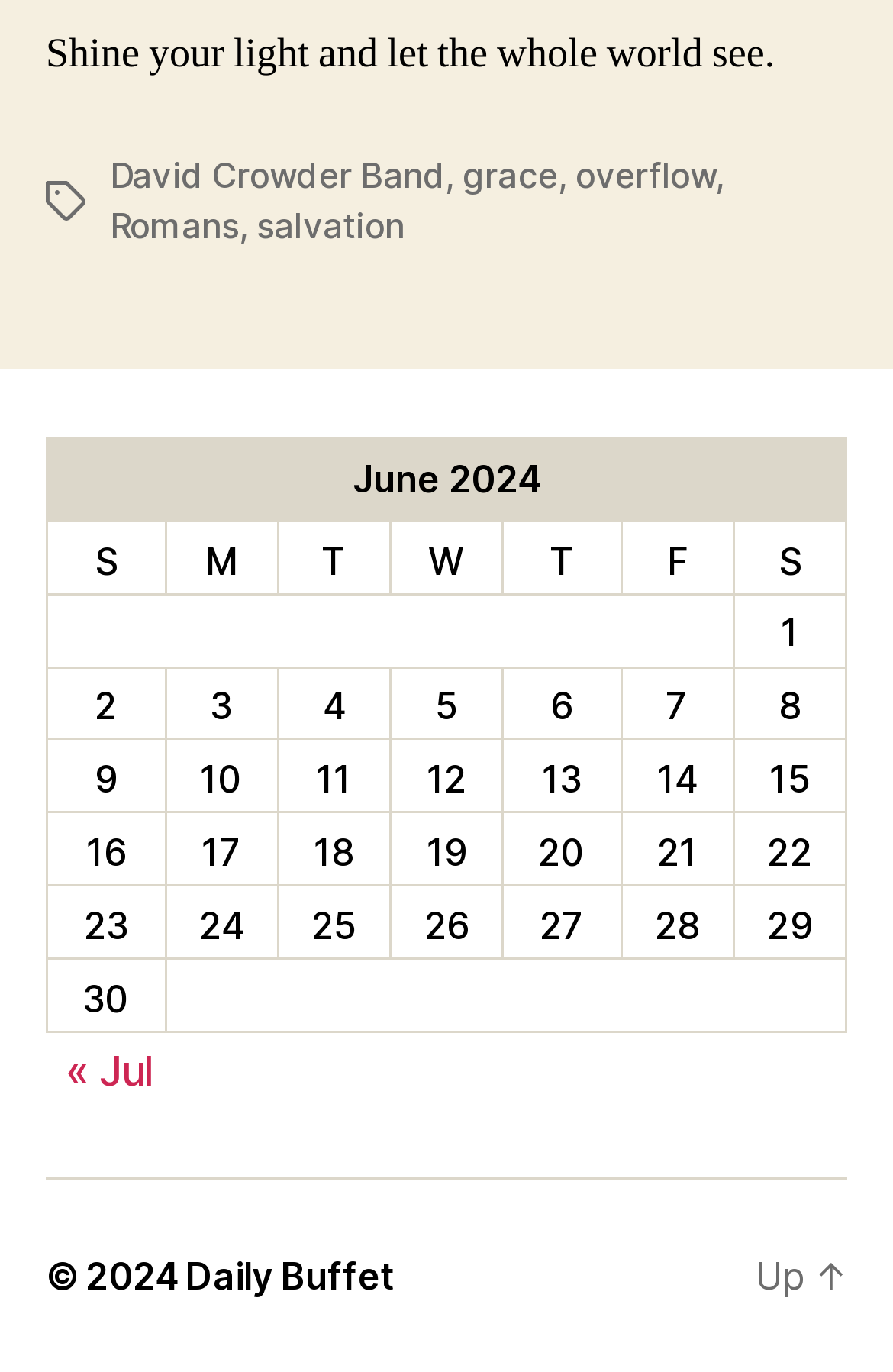Identify the bounding box coordinates of the part that should be clicked to carry out this instruction: "Click Facebook".

None